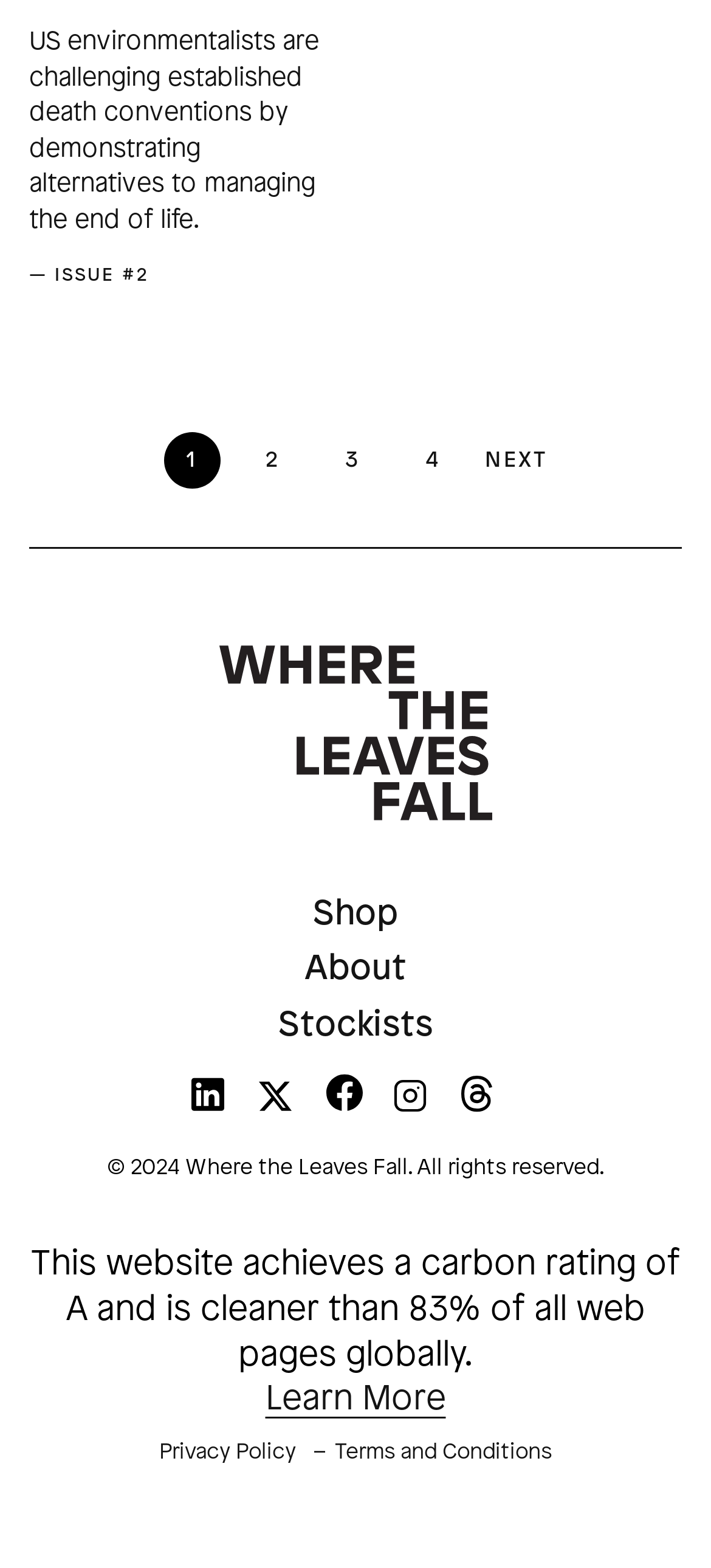Determine the bounding box coordinates for the region that must be clicked to execute the following instruction: "Go to the 'About' page".

[0.428, 0.607, 0.572, 0.63]